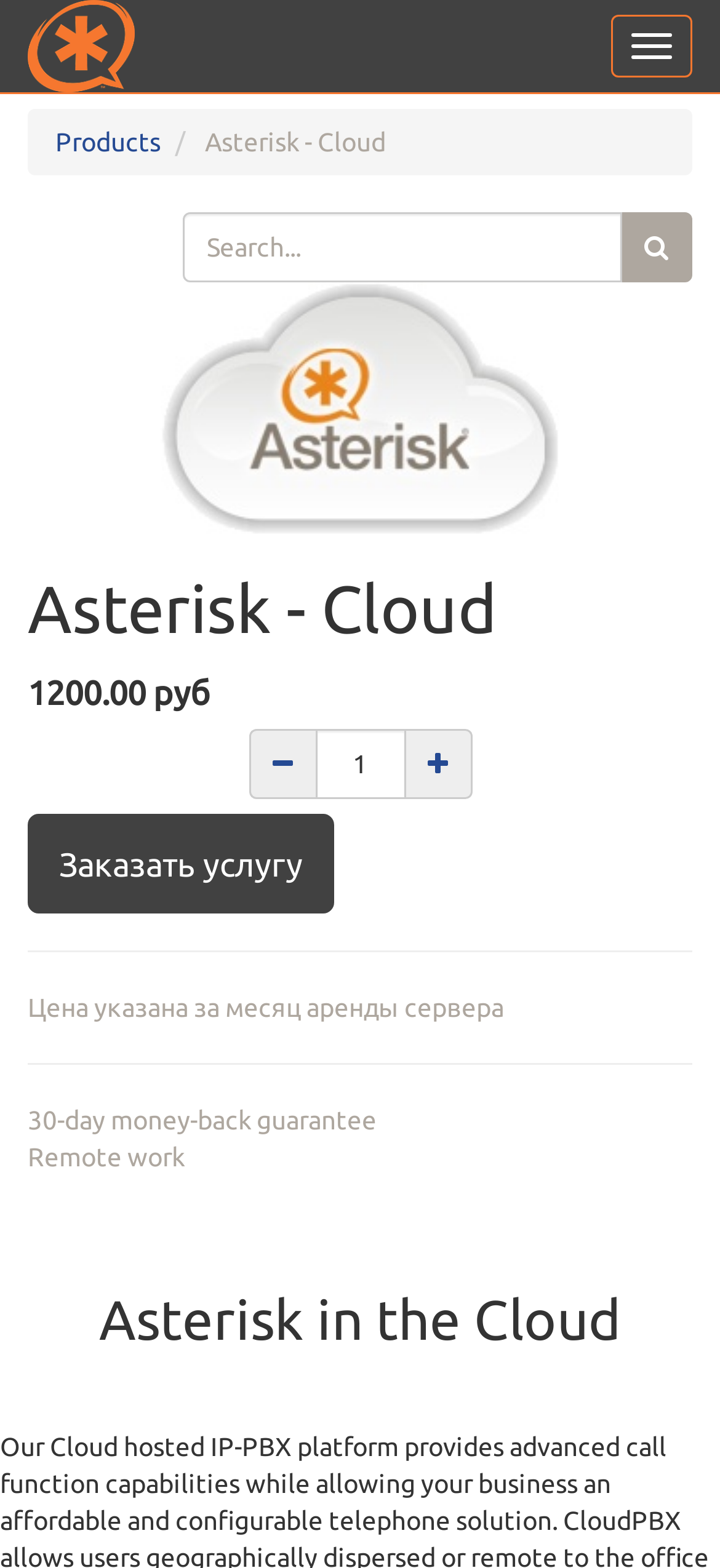Locate the bounding box of the user interface element based on this description: "parent_node: Toggle navigation".

[0.0, 0.0, 0.227, 0.059]